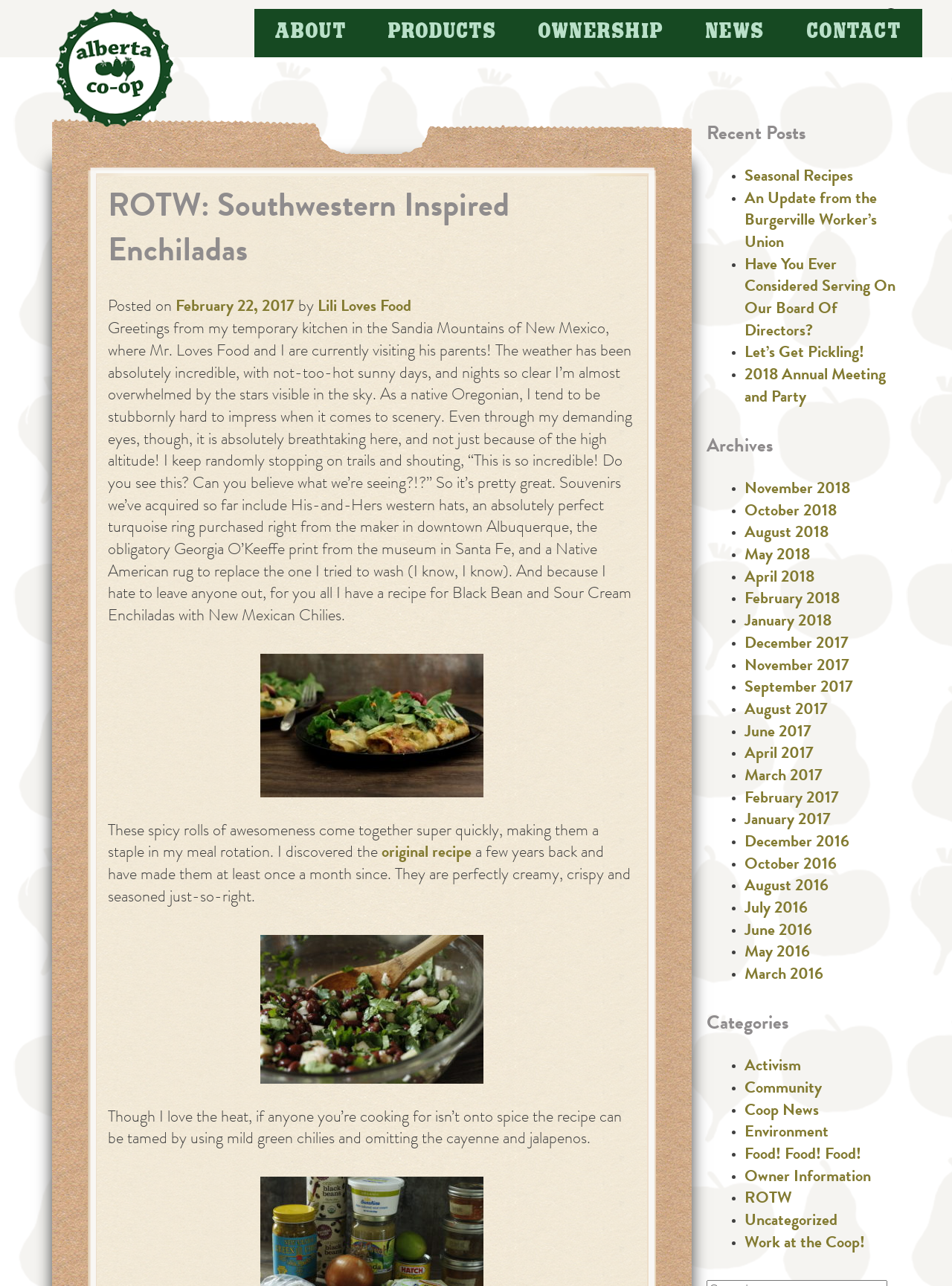Please find the bounding box coordinates of the section that needs to be clicked to achieve this instruction: "Go to ABOUT page".

[0.267, 0.007, 0.386, 0.044]